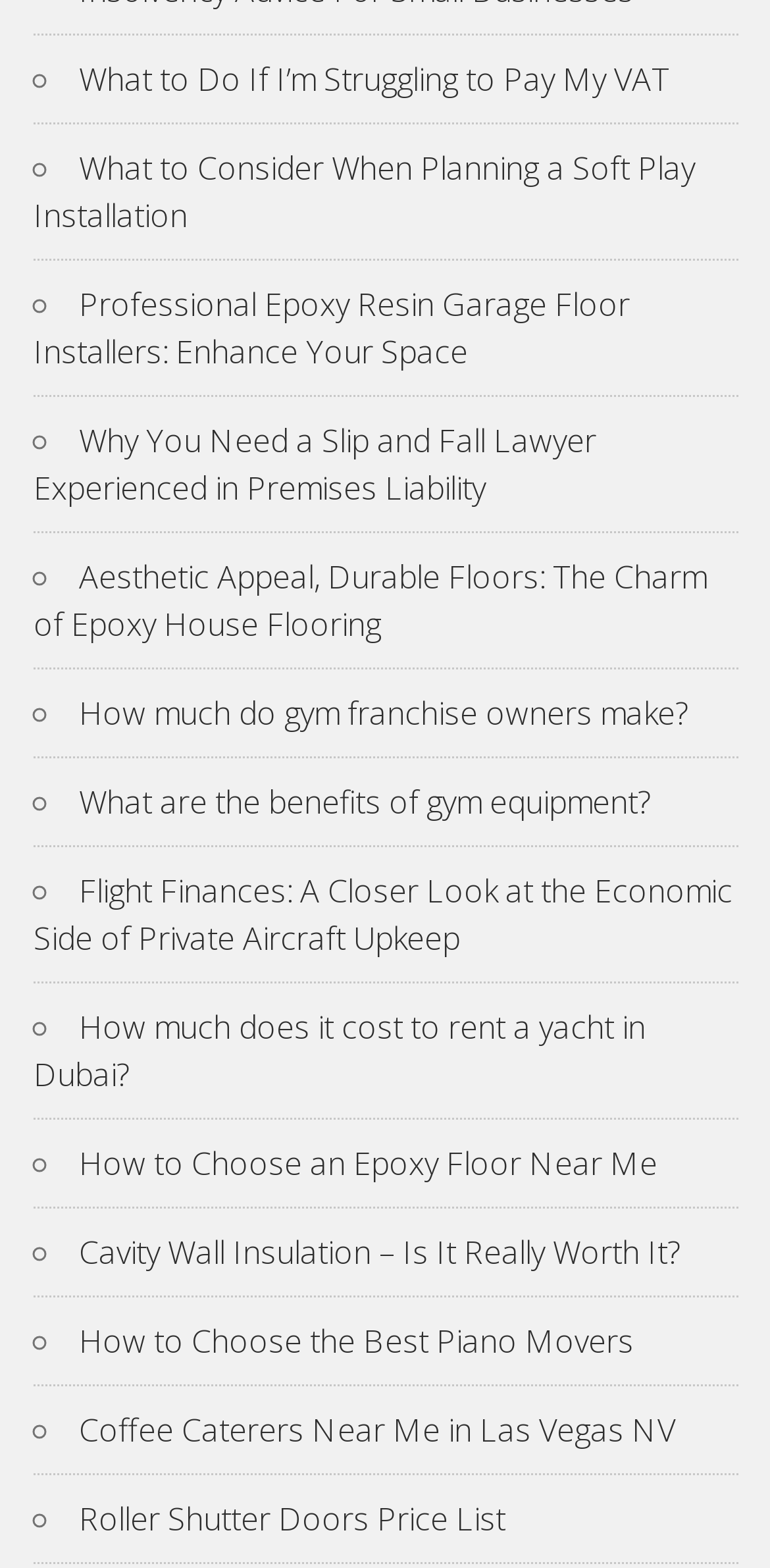Determine the bounding box coordinates for the HTML element described here: "Roller Shutter Doors Price List".

[0.103, 0.954, 0.656, 0.982]